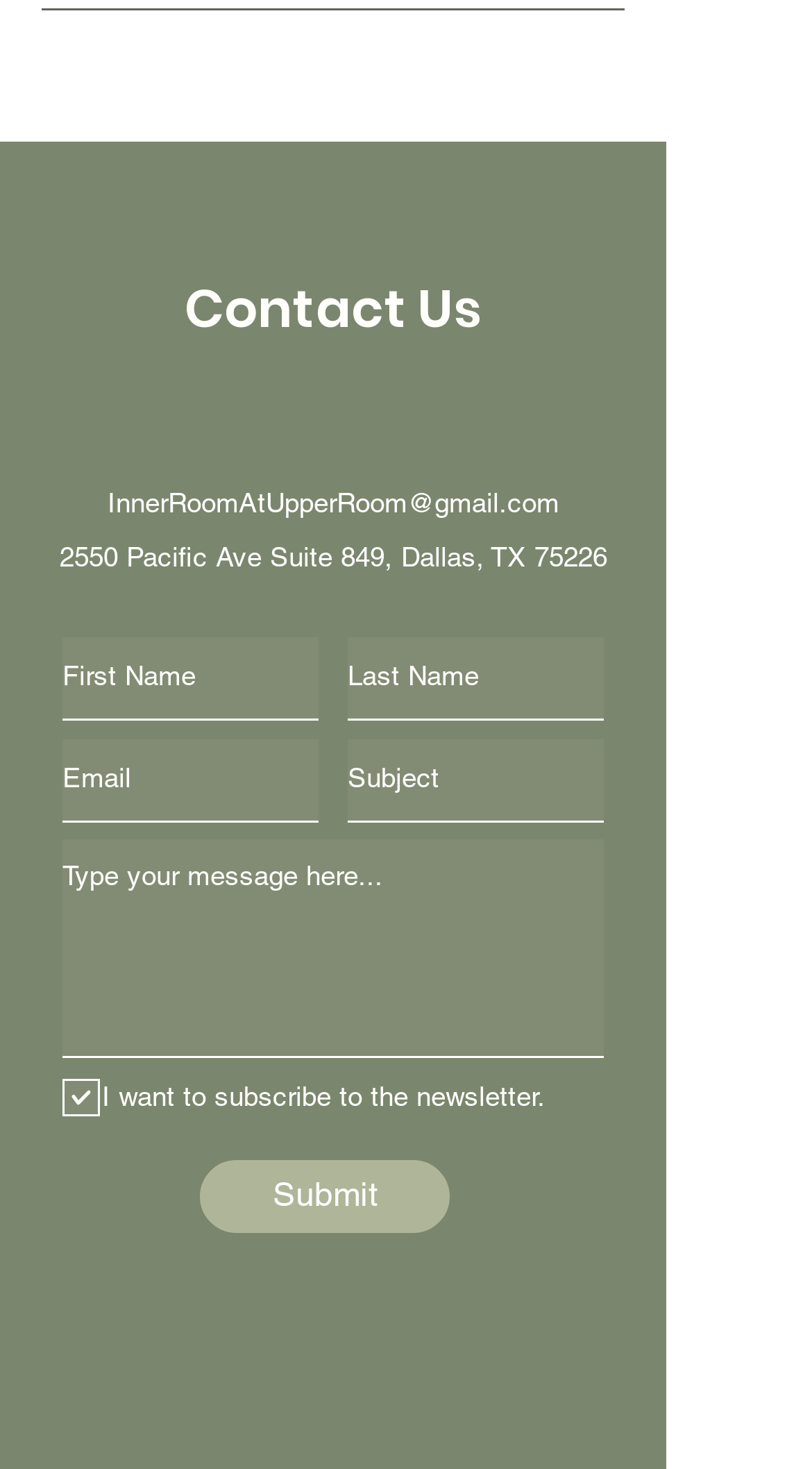Can you identify the bounding box coordinates of the clickable region needed to carry out this instruction: 'Click the Submit button'? The coordinates should be four float numbers within the range of 0 to 1, stated as [left, top, right, bottom].

[0.241, 0.786, 0.559, 0.842]